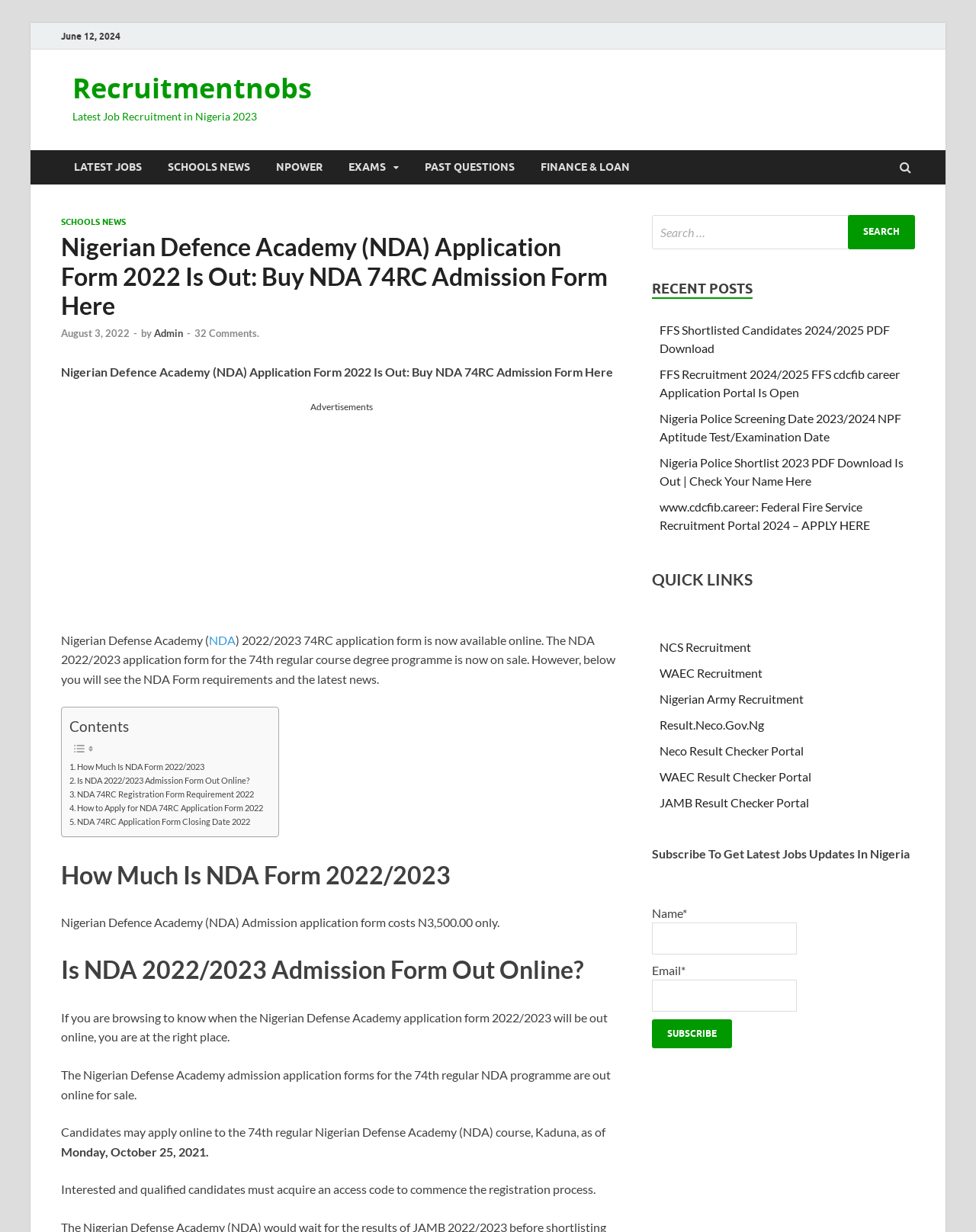Find the bounding box coordinates of the element to click in order to complete the given instruction: "Apply for NDA 74RC Application Form."

[0.071, 0.65, 0.27, 0.661]